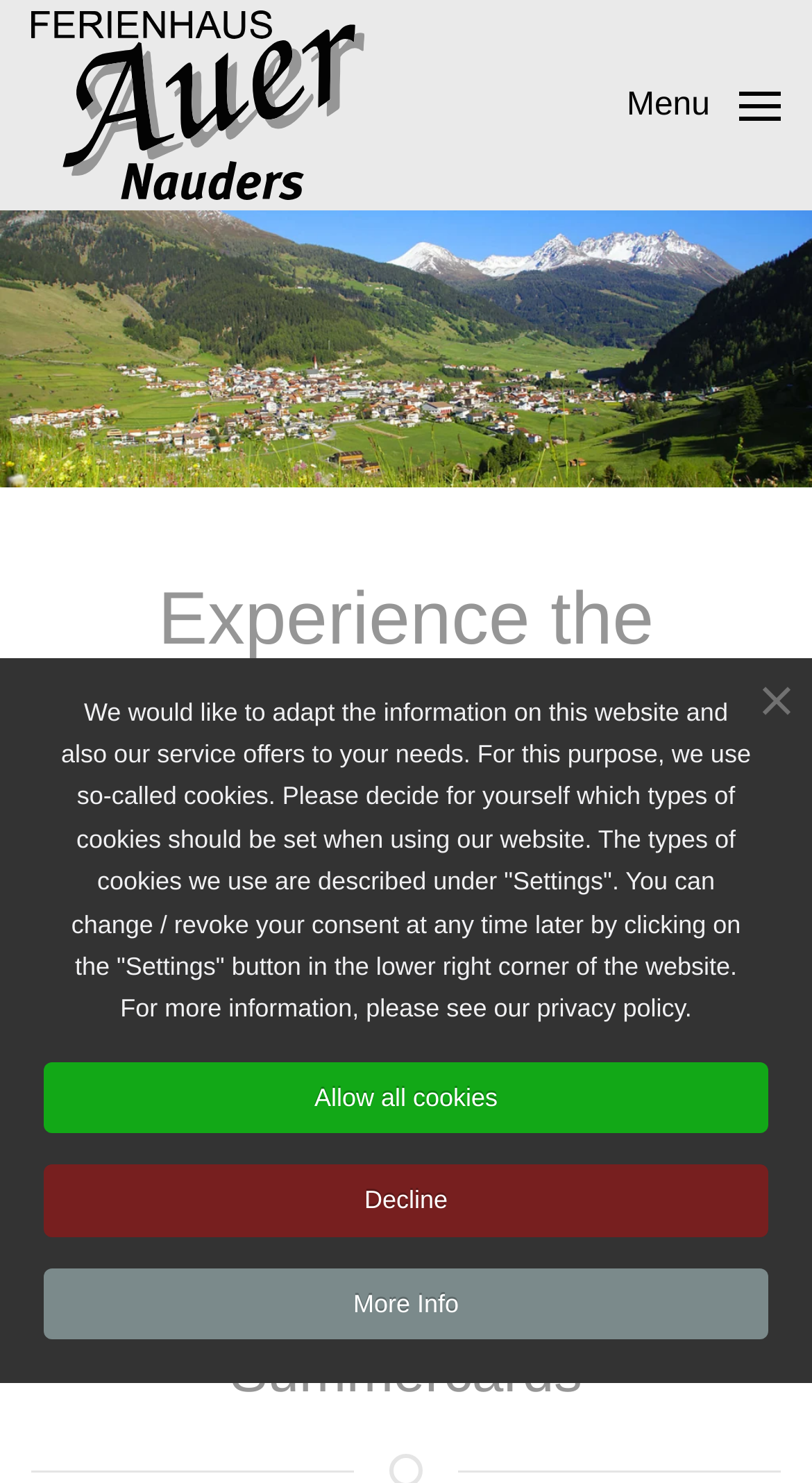What is the name of the person associated with the image?
From the image, respond with a single word or phrase.

Martin Auer